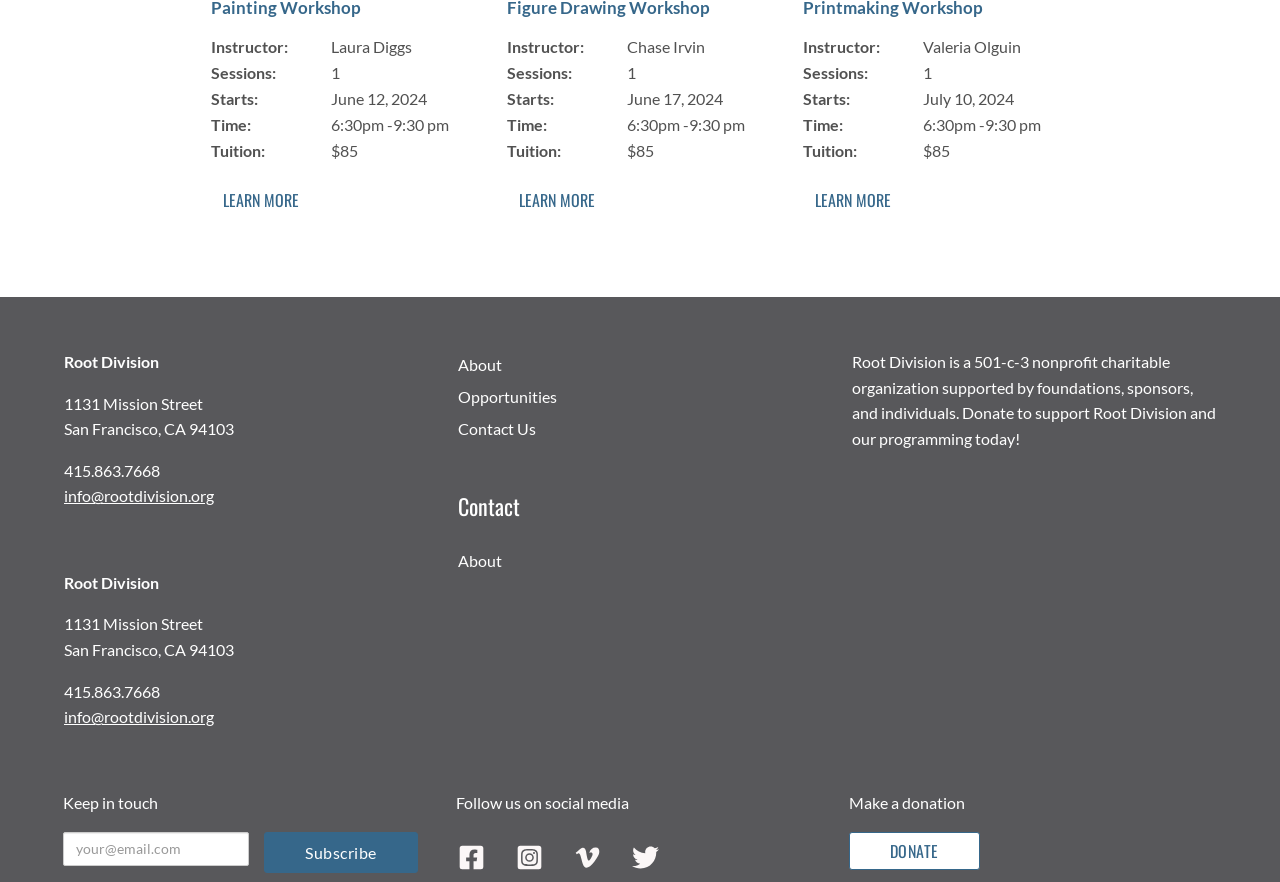Identify the bounding box for the described UI element. Provide the coordinates in (top-left x, top-left y, bottom-right x, bottom-right y) format with values ranging from 0 to 1: Learn More

[0.396, 0.209, 0.474, 0.246]